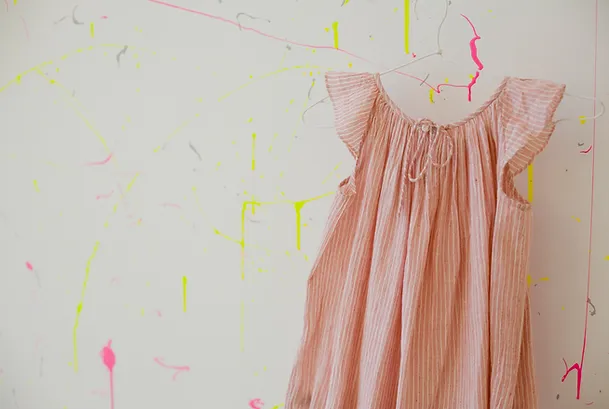Answer the following in one word or a short phrase: 
What is the purpose of the 'Art Gallery. AtelierJEM for Bonpoint' collection?

Celebrate artistry in clothing design